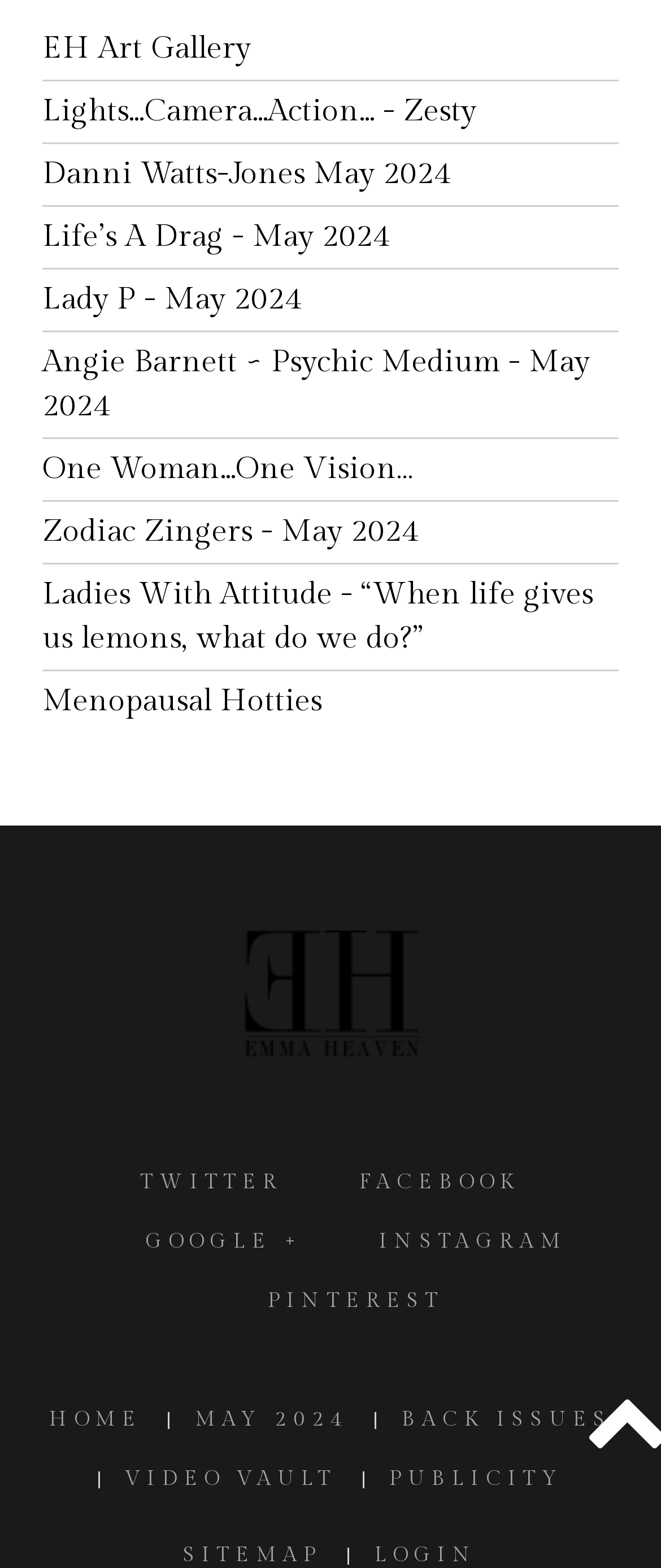Please specify the bounding box coordinates of the clickable region to carry out the following instruction: "Explore VIDEO VAULT section". The coordinates should be four float numbers between 0 and 1, in the format [left, top, right, bottom].

[0.188, 0.932, 0.509, 0.954]